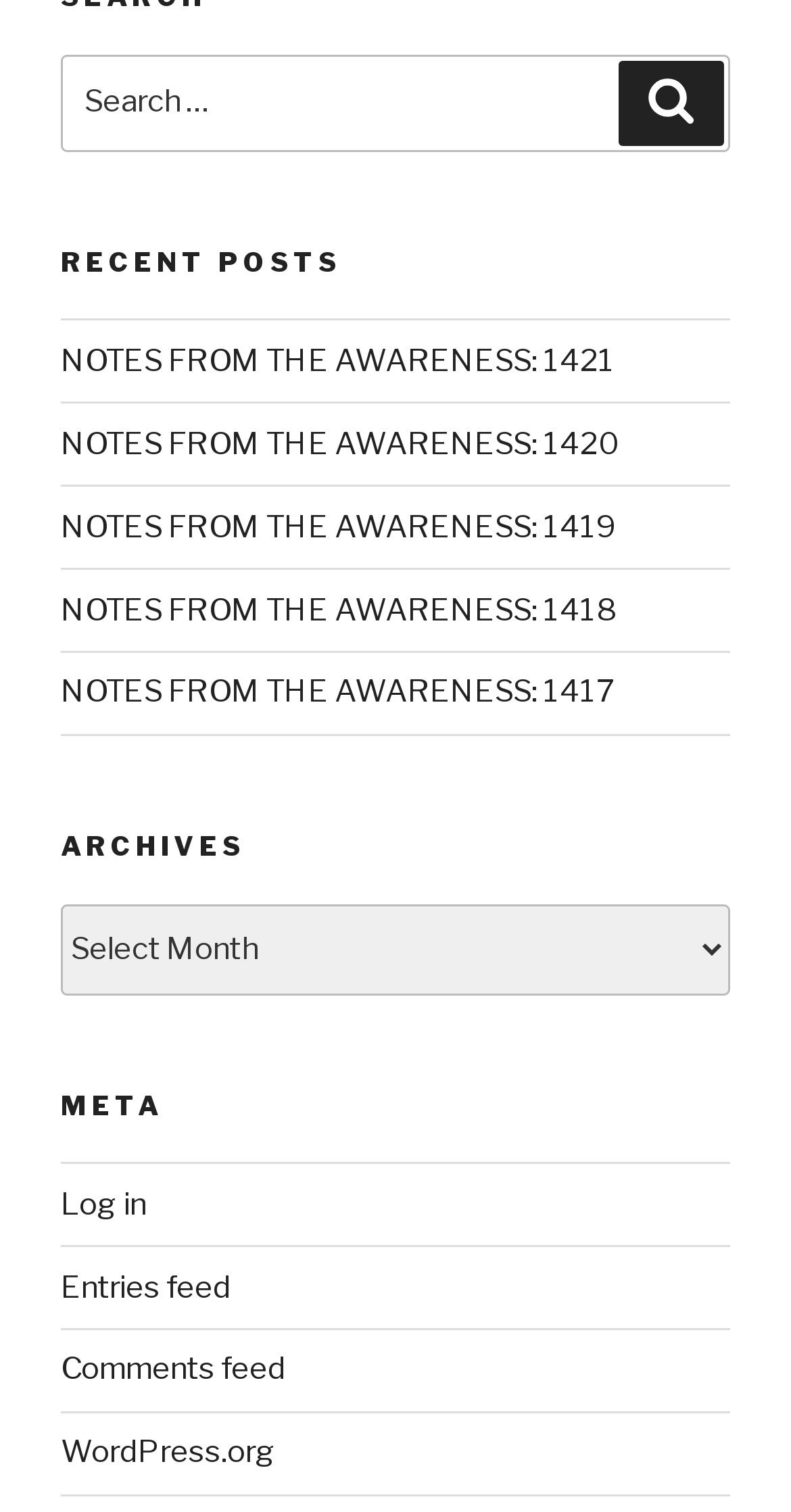How many headings are there on the webpage?
Please answer using one word or phrase, based on the screenshot.

3